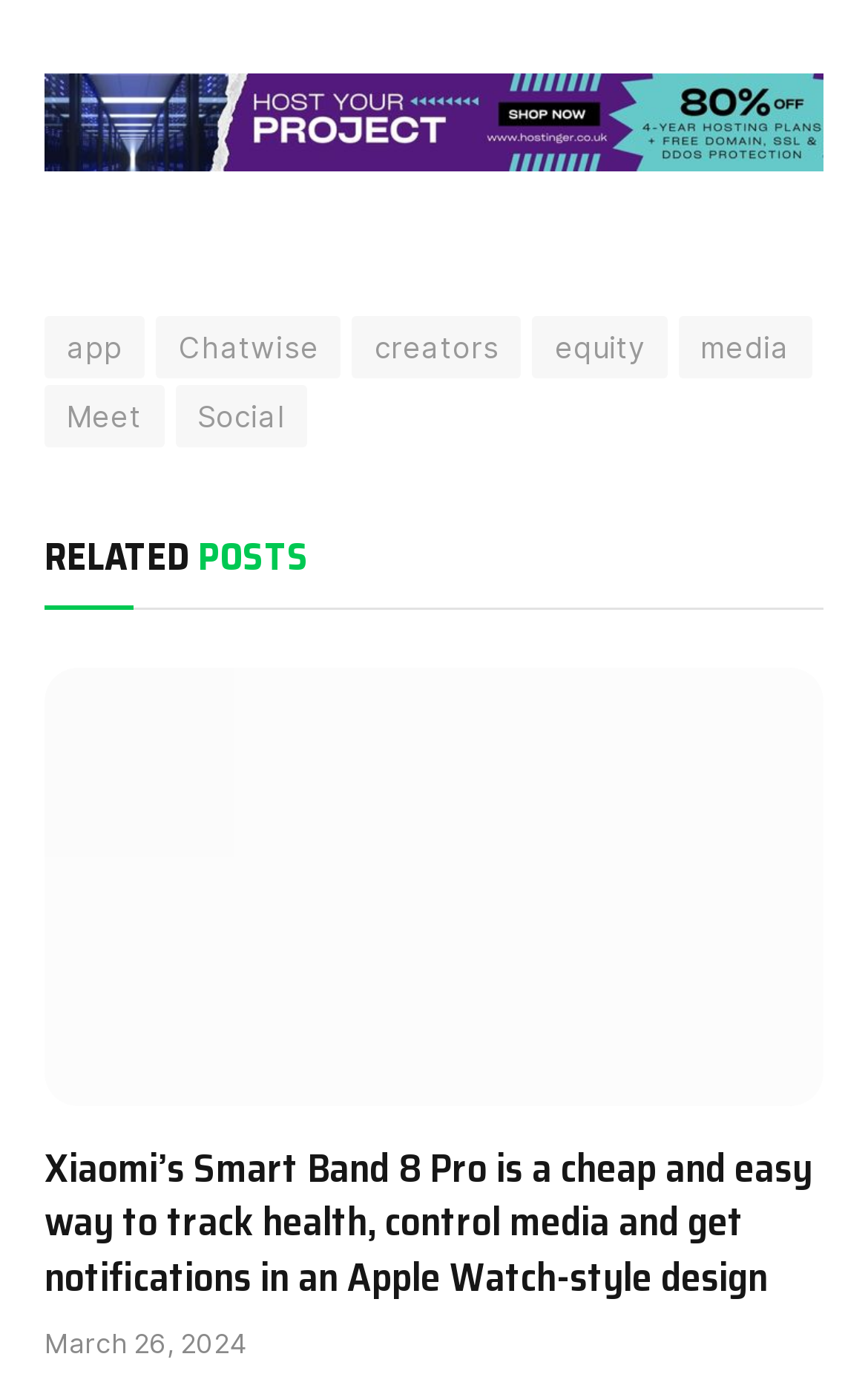Please predict the bounding box coordinates of the element's region where a click is necessary to complete the following instruction: "check the March 26, 2024 post date". The coordinates should be represented by four float numbers between 0 and 1, i.e., [left, top, right, bottom].

[0.051, 0.952, 0.285, 0.976]